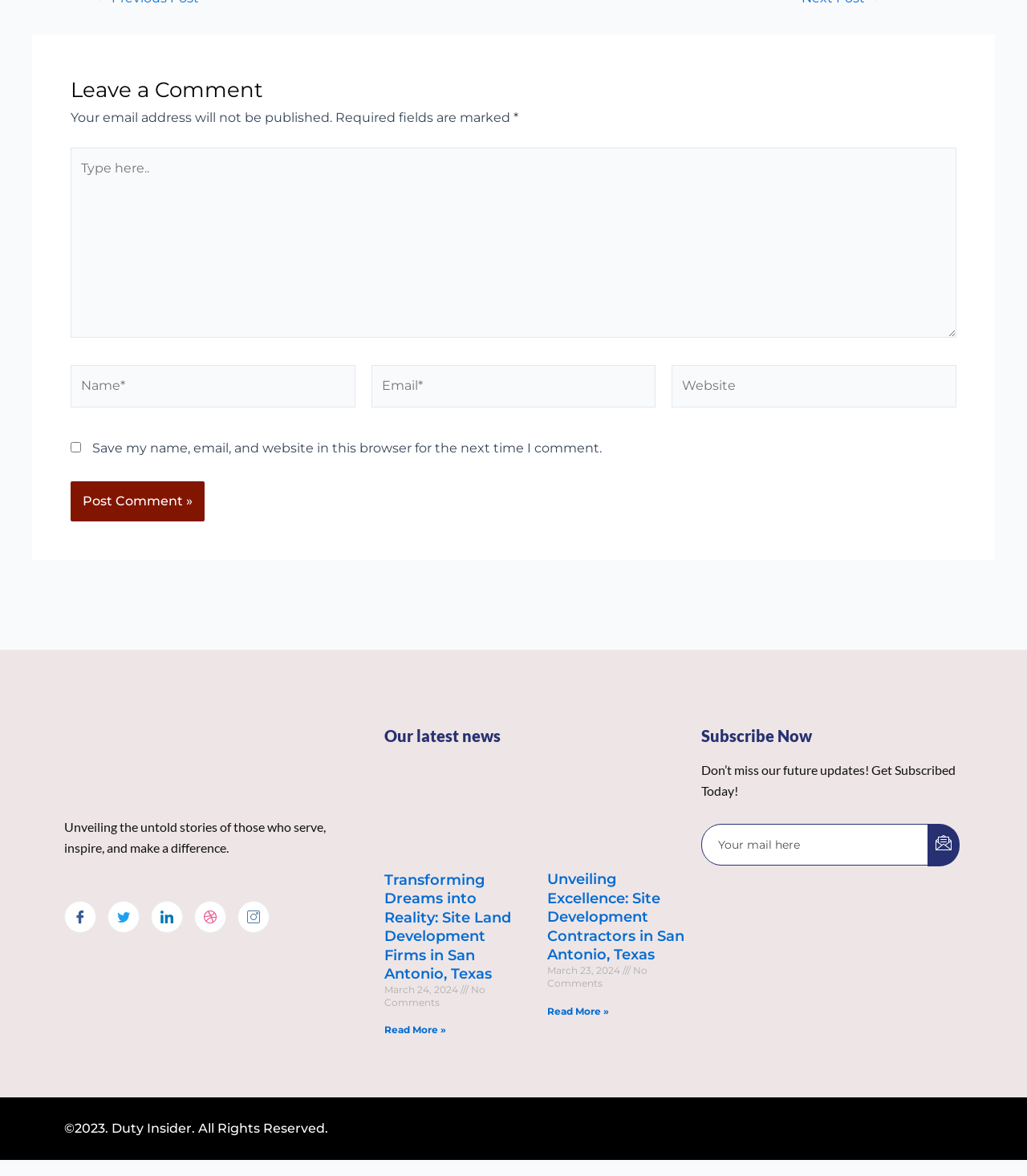Pinpoint the bounding box coordinates of the element you need to click to execute the following instruction: "Type your name". The bounding box should be represented by four float numbers between 0 and 1, in the format [left, top, right, bottom].

[0.069, 0.311, 0.346, 0.346]